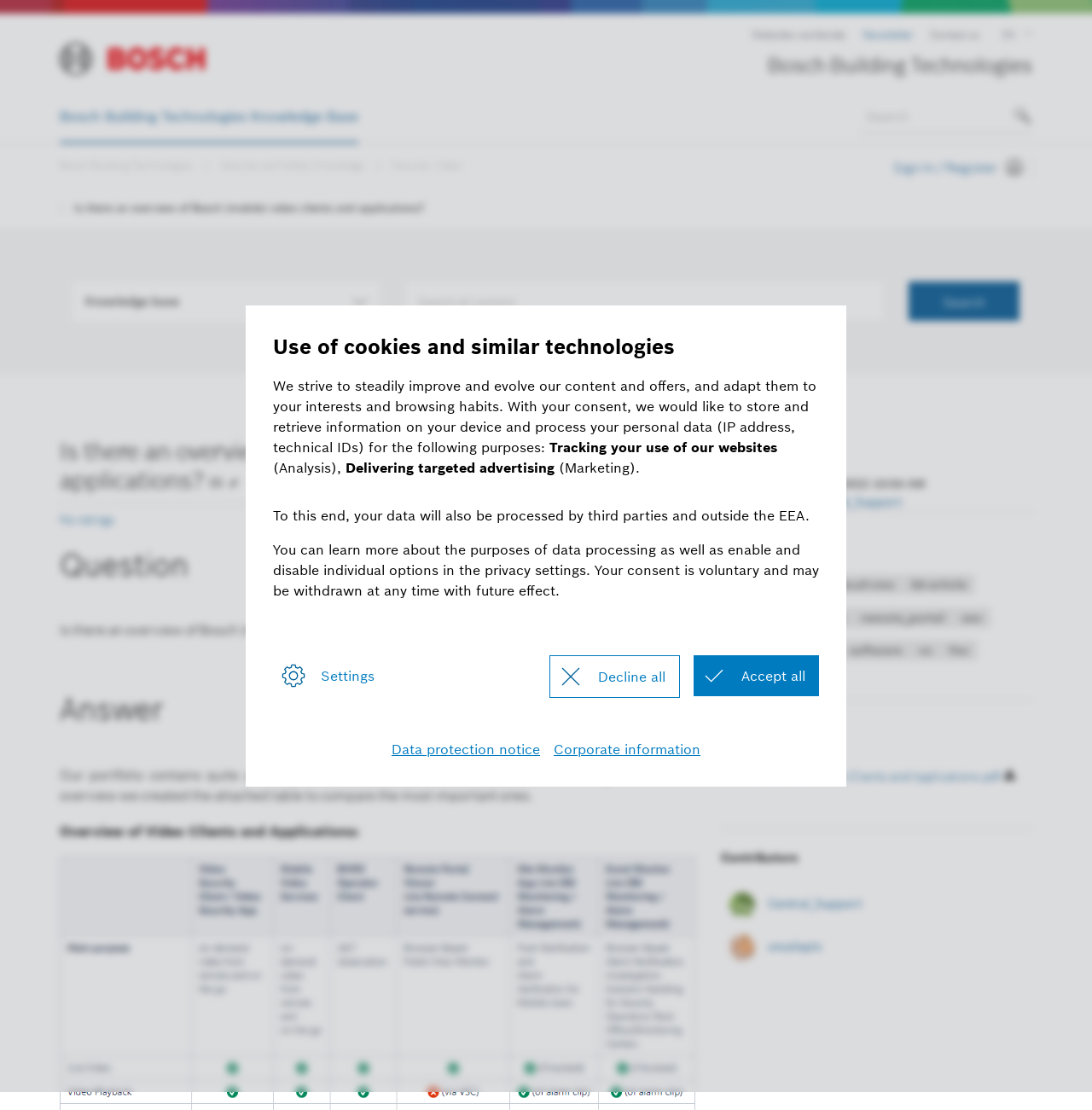Look at the image and answer the question in detail:
What is the purpose of the attached table on the webpage?

The answer is obtained from the text 'Our portfolio contains quite a variety of (mobile) video clients and applications. To get a fast first overview we created the attached table to compare the most important ones.' which explains the purpose of the attached table.